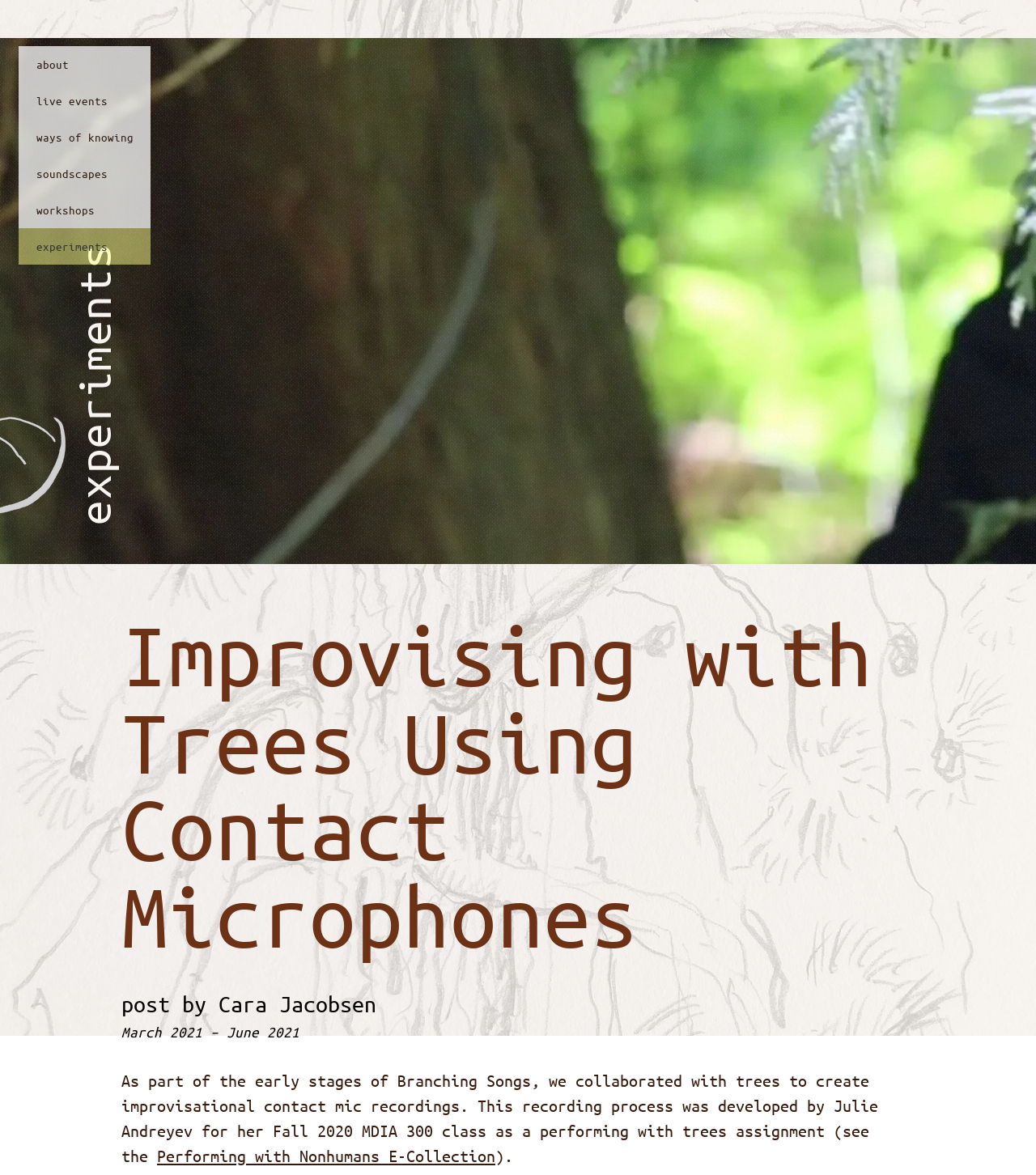What type of recordings were created?
Look at the webpage screenshot and answer the question with a detailed explanation.

According to the static text element, 'we collaborated with trees to create improvisational contact mic recordings', which suggests that the type of recordings created are improvisational contact mic recordings.